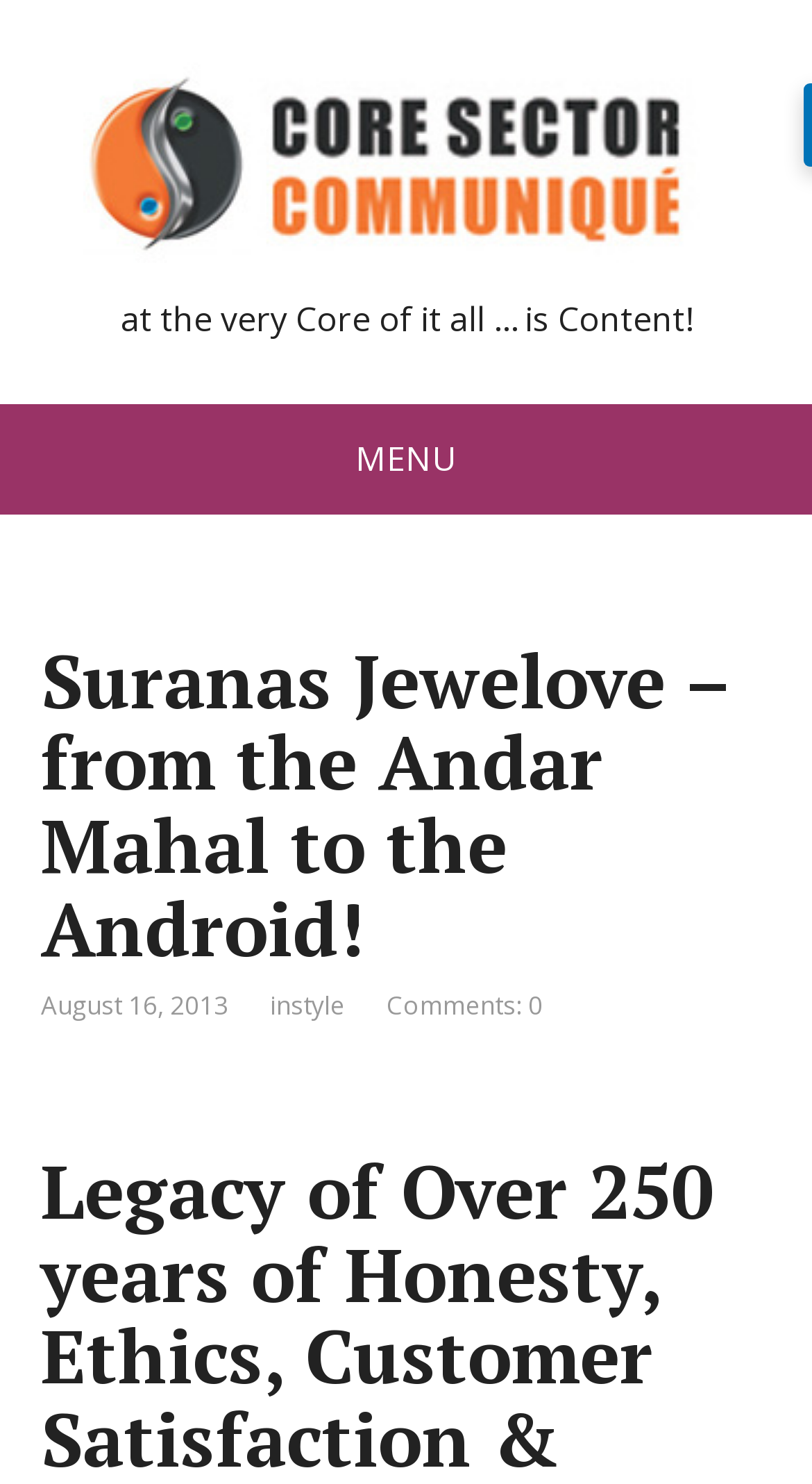Answer the question below with a single word or a brief phrase: 
What is the category of the post?

instyle